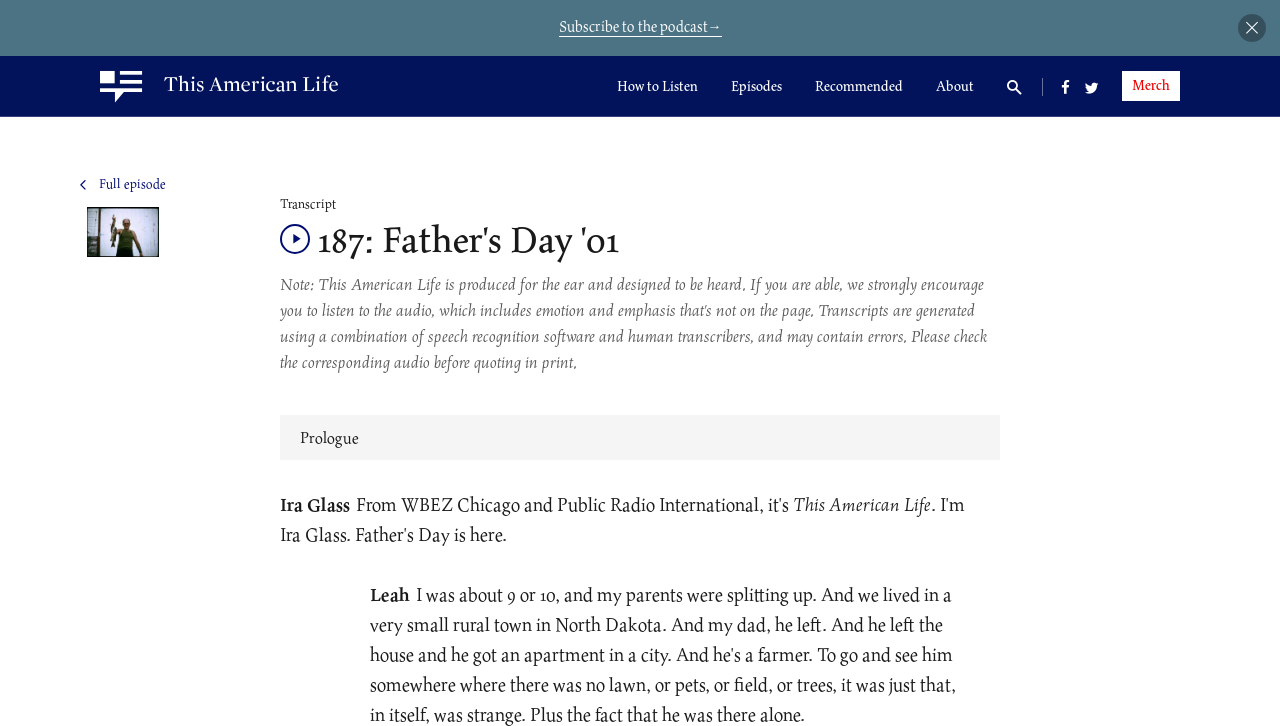Pinpoint the bounding box coordinates of the clickable area needed to execute the instruction: "Read the quote". The coordinates should be specified as four float numbers between 0 and 1, i.e., [left, top, right, bottom].

None